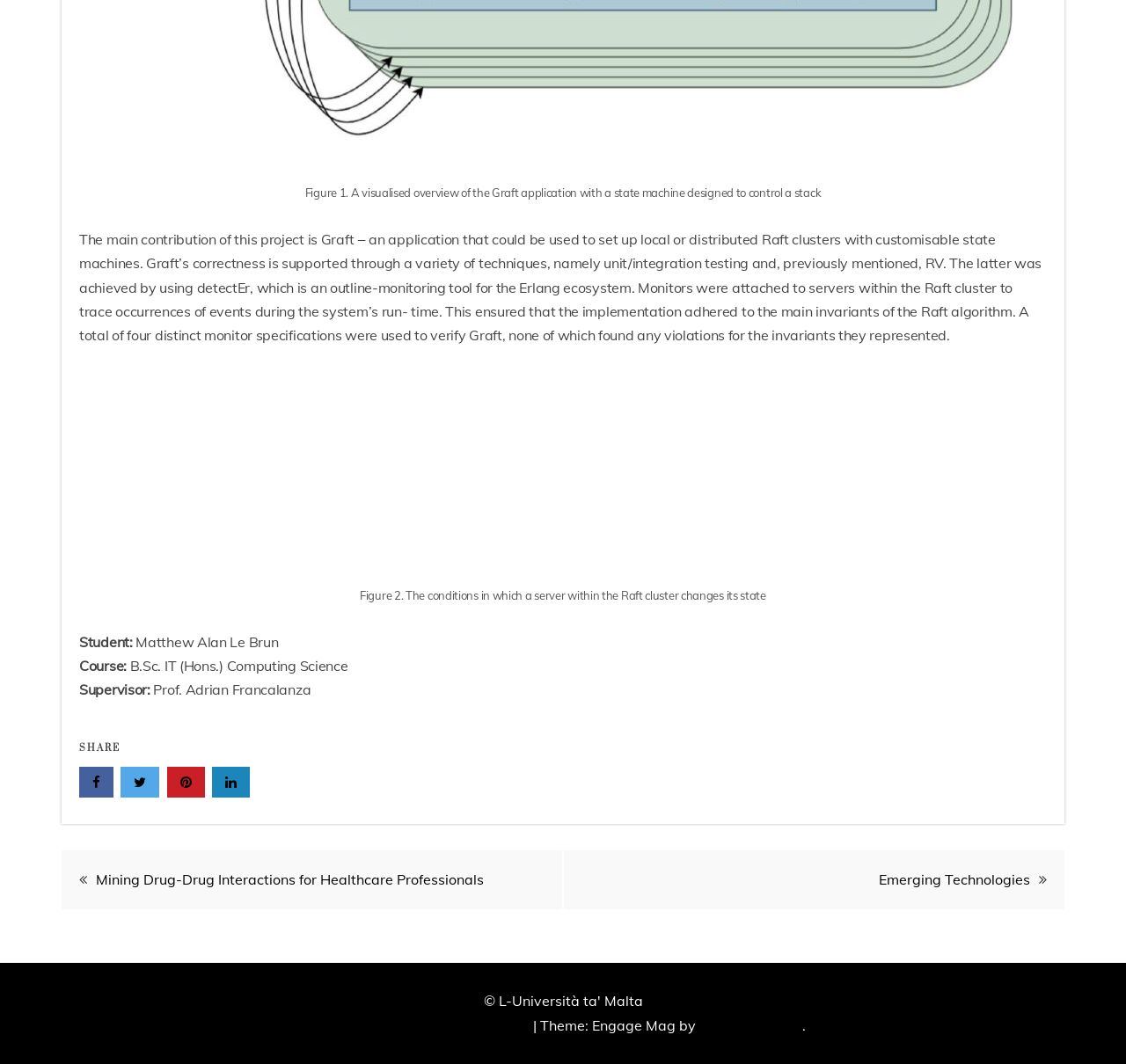What is the name of the student?
Using the image as a reference, answer with just one word or a short phrase.

Matthew Alan Le Brun